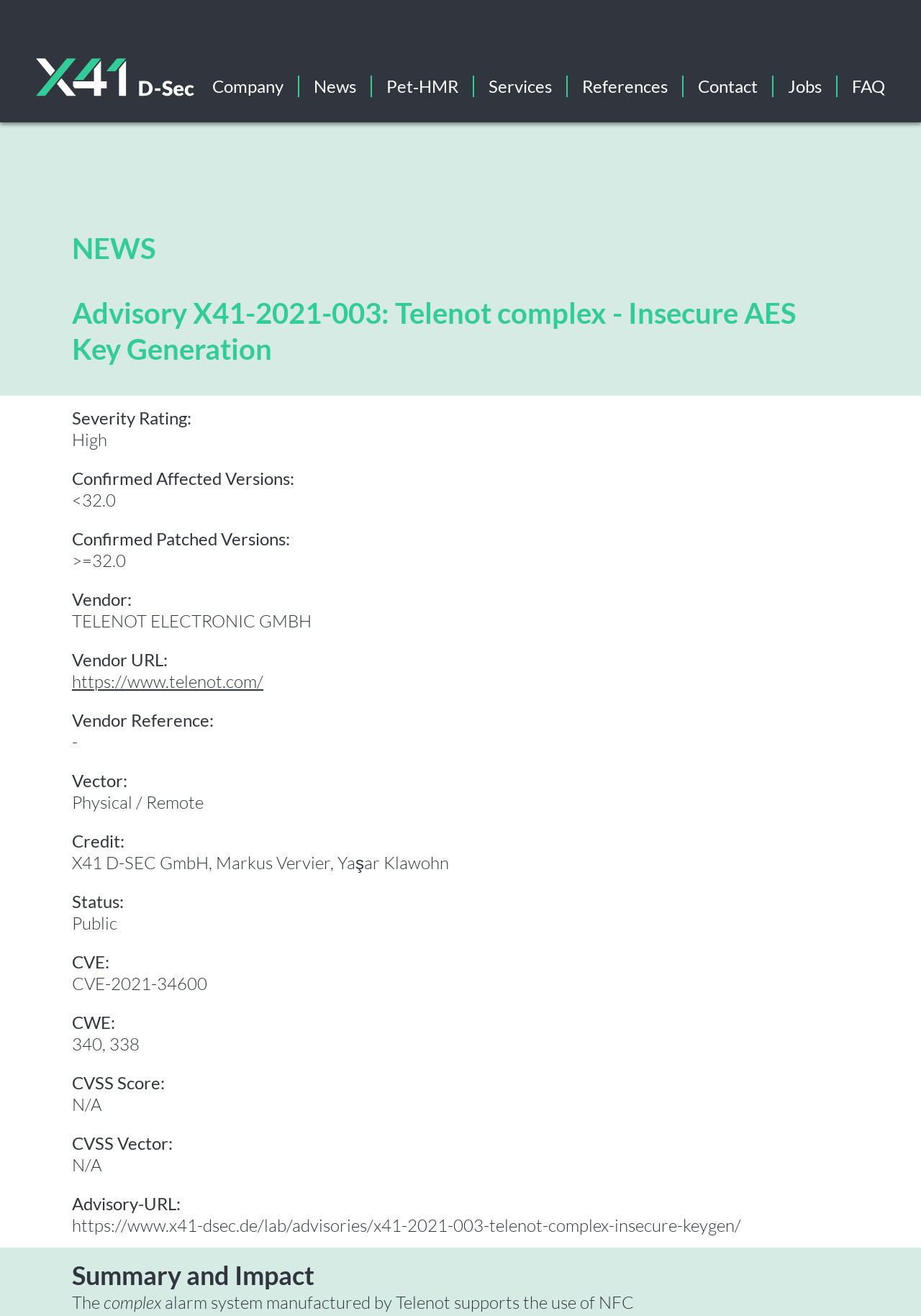Find the bounding box coordinates of the area that needs to be clicked in order to achieve the following instruction: "View the Advisory X41-2021-003 details". The coordinates should be specified as four float numbers between 0 and 1, i.e., [left, top, right, bottom].

[0.078, 0.224, 0.922, 0.279]